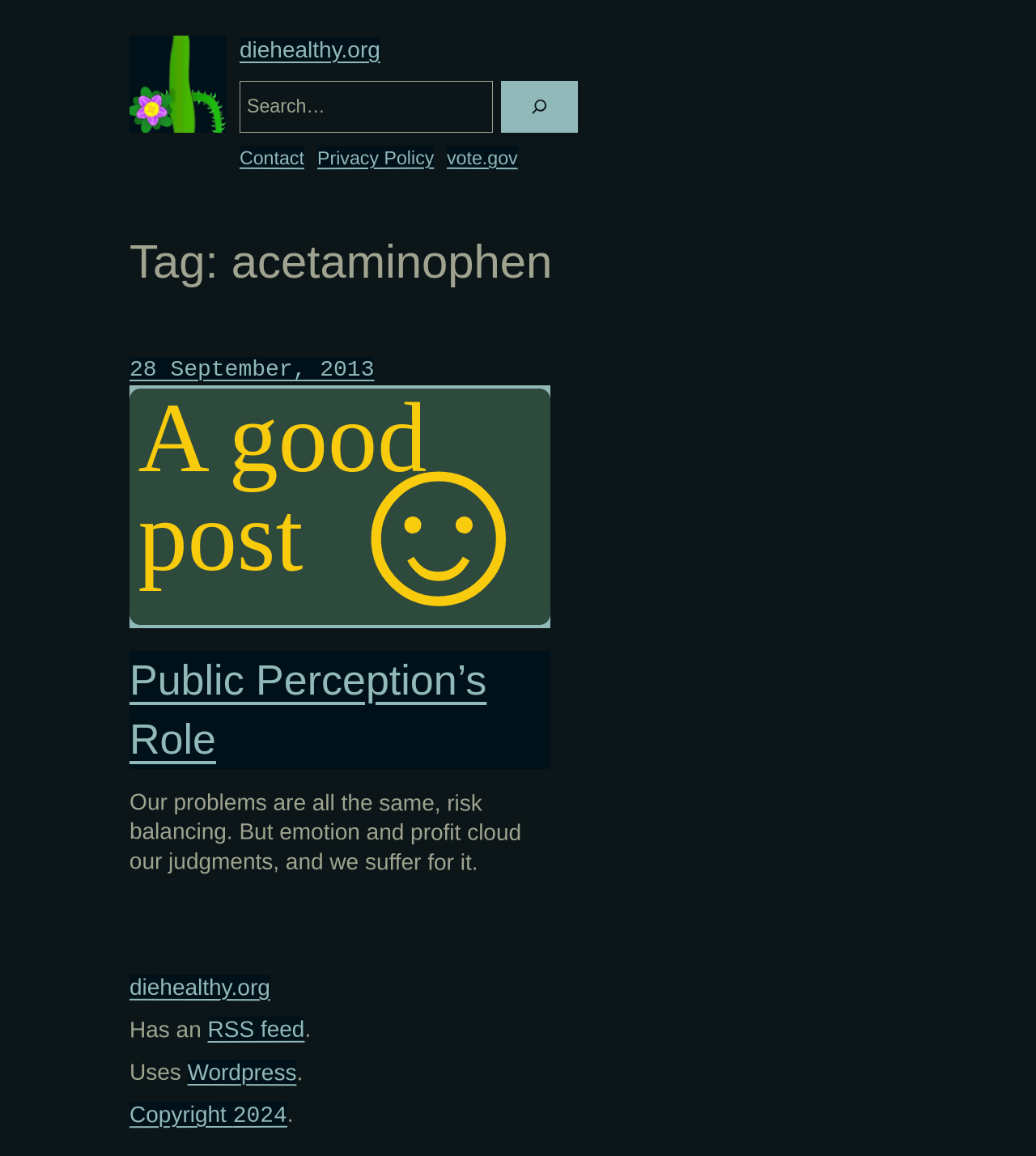Indicate the bounding box coordinates of the element that needs to be clicked to satisfy the following instruction: "Check the RSS feed". The coordinates should be four float numbers between 0 and 1, i.e., [left, top, right, bottom].

[0.2, 0.88, 0.294, 0.902]